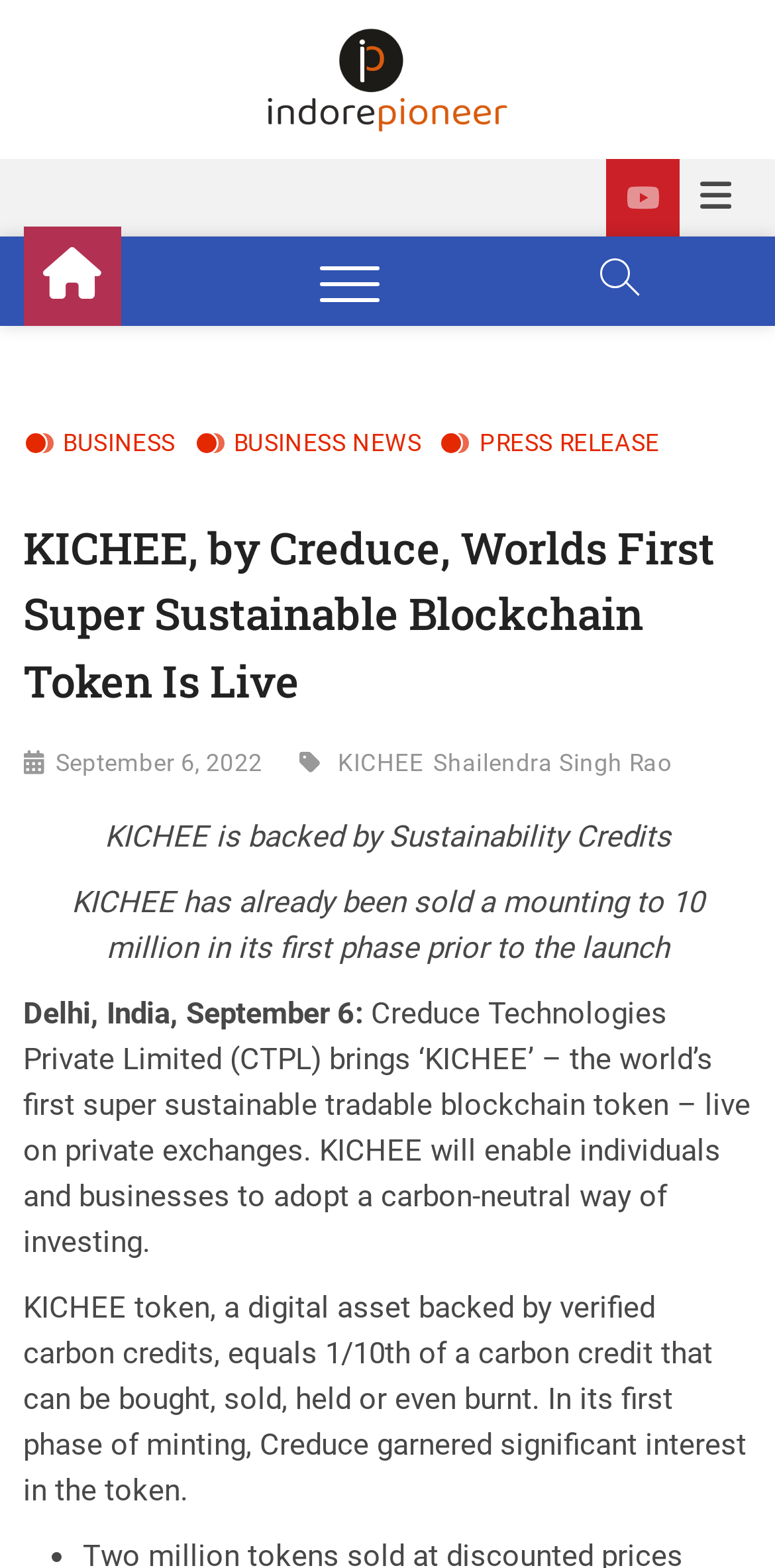Refer to the element description September 6, 2022 and identify the corresponding bounding box in the screenshot. Format the coordinates as (top-left x, top-left y, bottom-right x, bottom-right y) with values in the range of 0 to 1.

[0.072, 0.478, 0.339, 0.495]